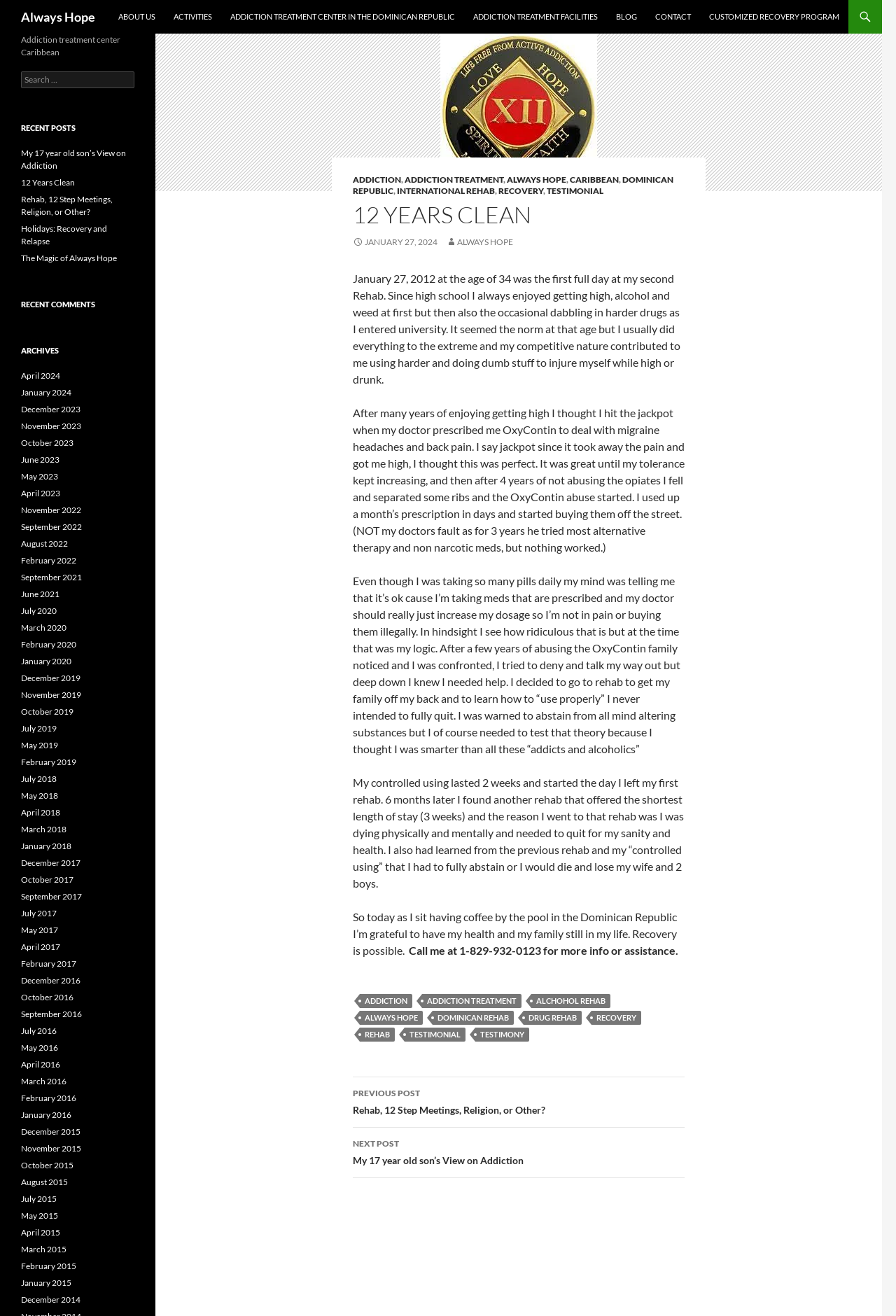Bounding box coordinates are given in the format (top-left x, top-left y, bottom-right x, bottom-right y). All values should be floating point numbers between 0 and 1. Provide the bounding box coordinate for the UI element described as: The Magic of Always Hope

[0.023, 0.192, 0.13, 0.2]